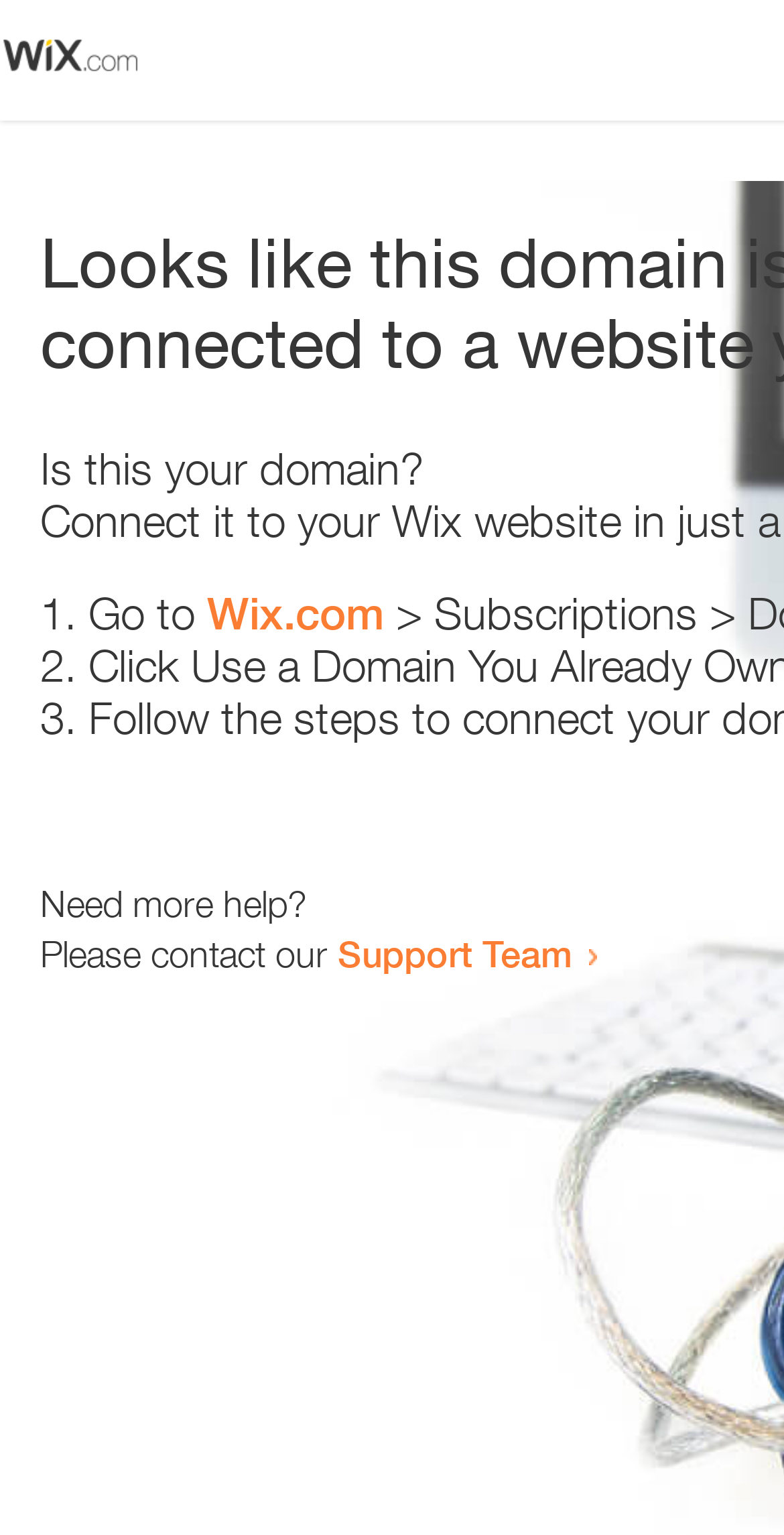Is the issue related to domain ownership?
Look at the image and respond with a one-word or short phrase answer.

yes